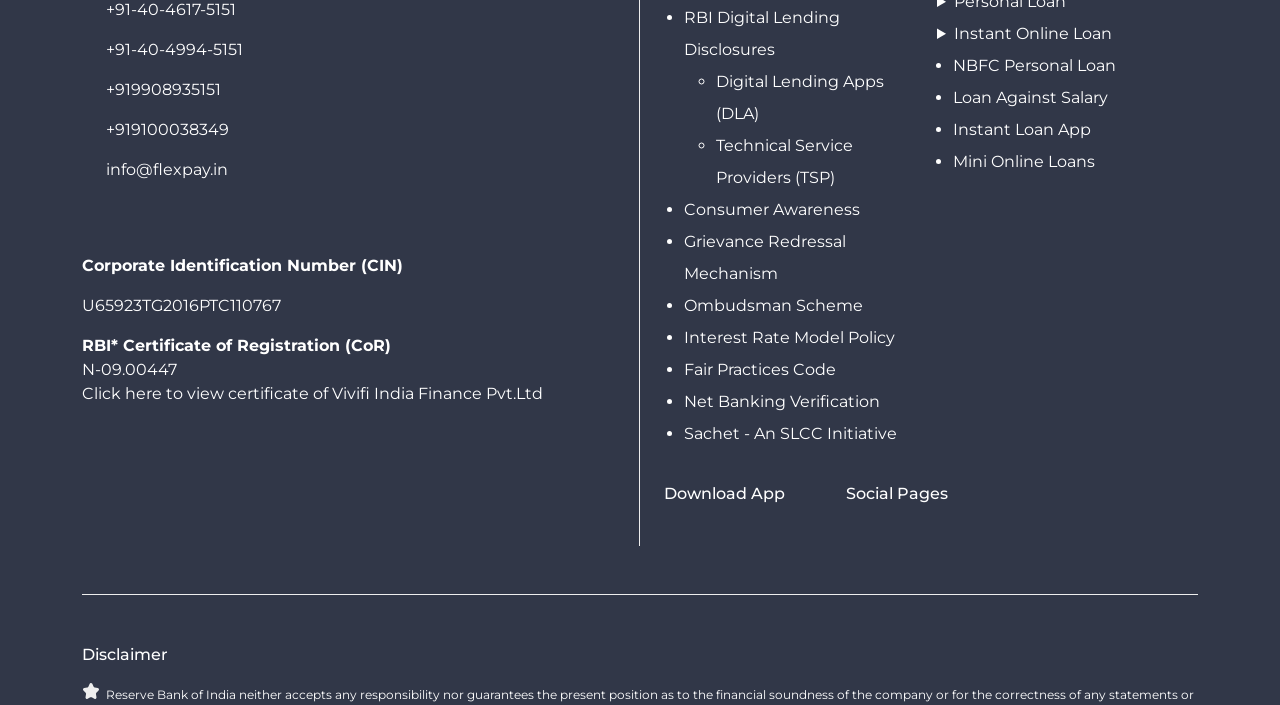What is the purpose of the Ombudsman Scheme?
Please give a detailed answer to the question using the information shown in the image.

I found that the Ombudsman Scheme is related to Grievance Redressal by looking at the ListMarker element with the text '•' and the adjacent link element with the text 'Ombudsman Scheme', which is located near the link element with the text 'Grievance Redressal Mechanism'.